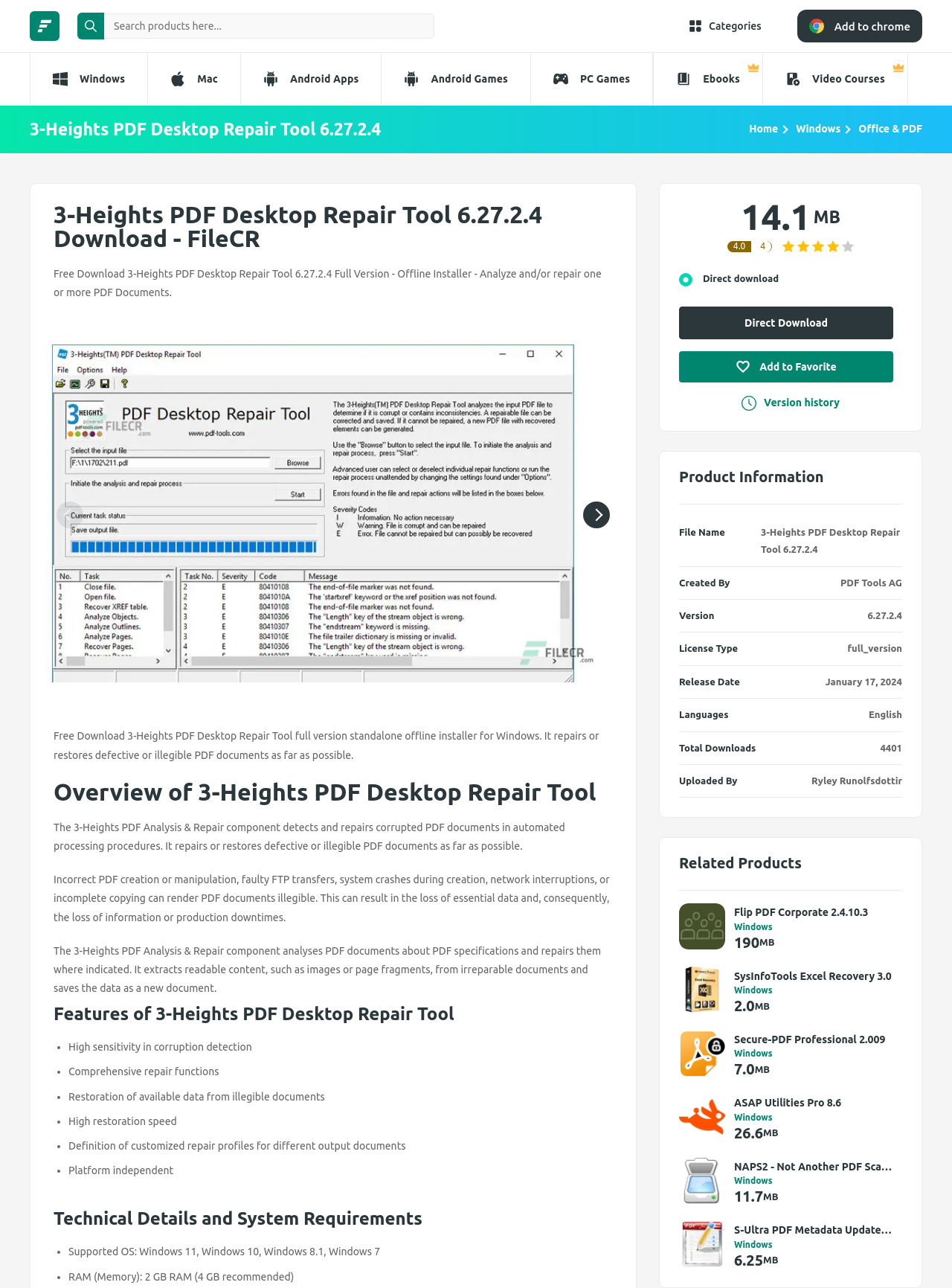What is the recommended RAM for the software?
Answer the question with a thorough and detailed explanation.

I found the answer by looking at the 'Technical Details and System Requirements' section, where it is stated that 'RAM (Memory): 2 GB RAM (4 GB recommended)'.